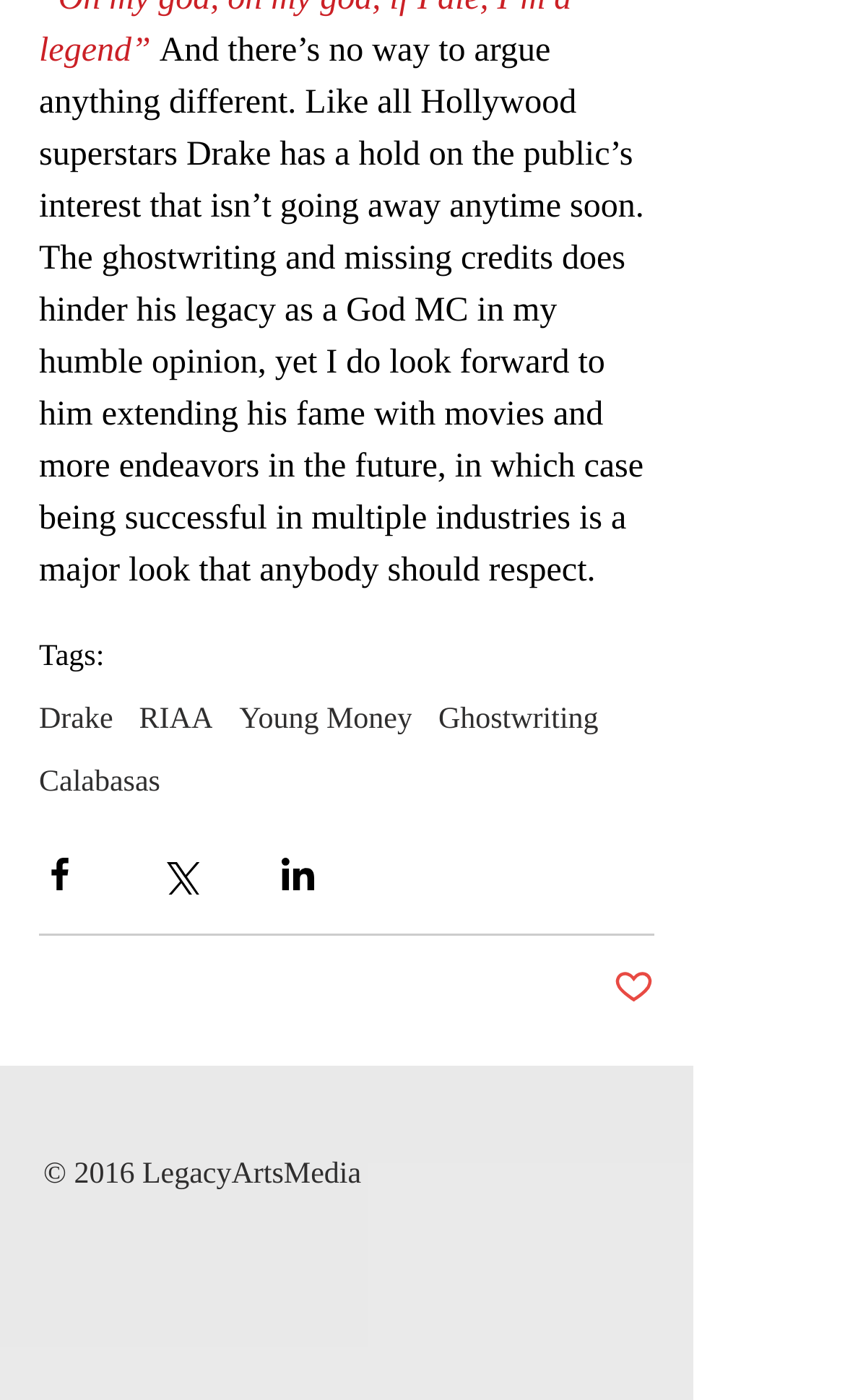What is the copyright year?
Please elaborate on the answer to the question with detailed information.

I read the StaticText element at the bottom of the webpage, which states '© 2016 LegacyArtsMedia', indicating that the copyright year is 2016.